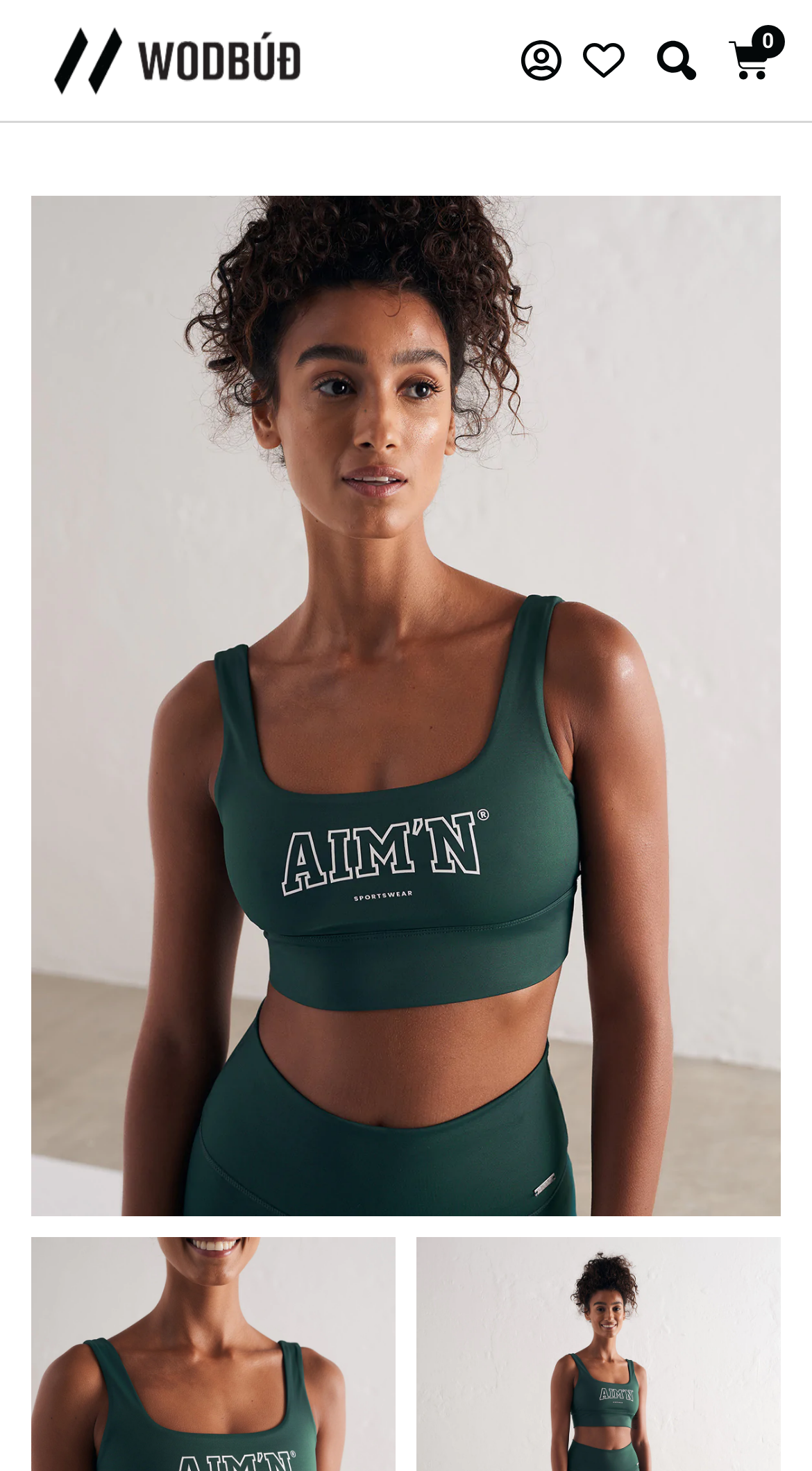Kindly respond to the following question with a single word or a brief phrase: 
How many links are on the top navigation bar?

4